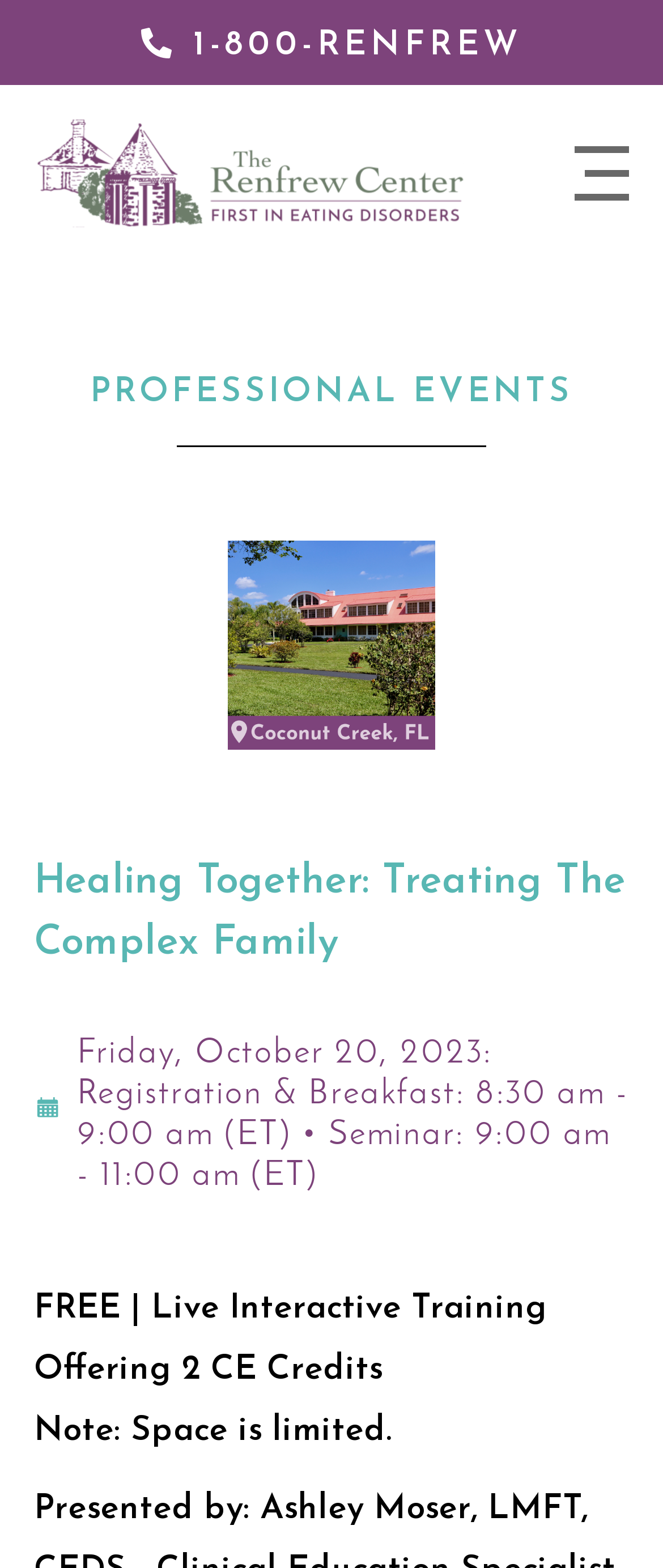Based on the image, give a detailed response to the question: What is the limitation for the training?

I found the limitation for the training by looking at the StaticText element with the text 'Note: Space is limited.' which is located at the bottom of the page.